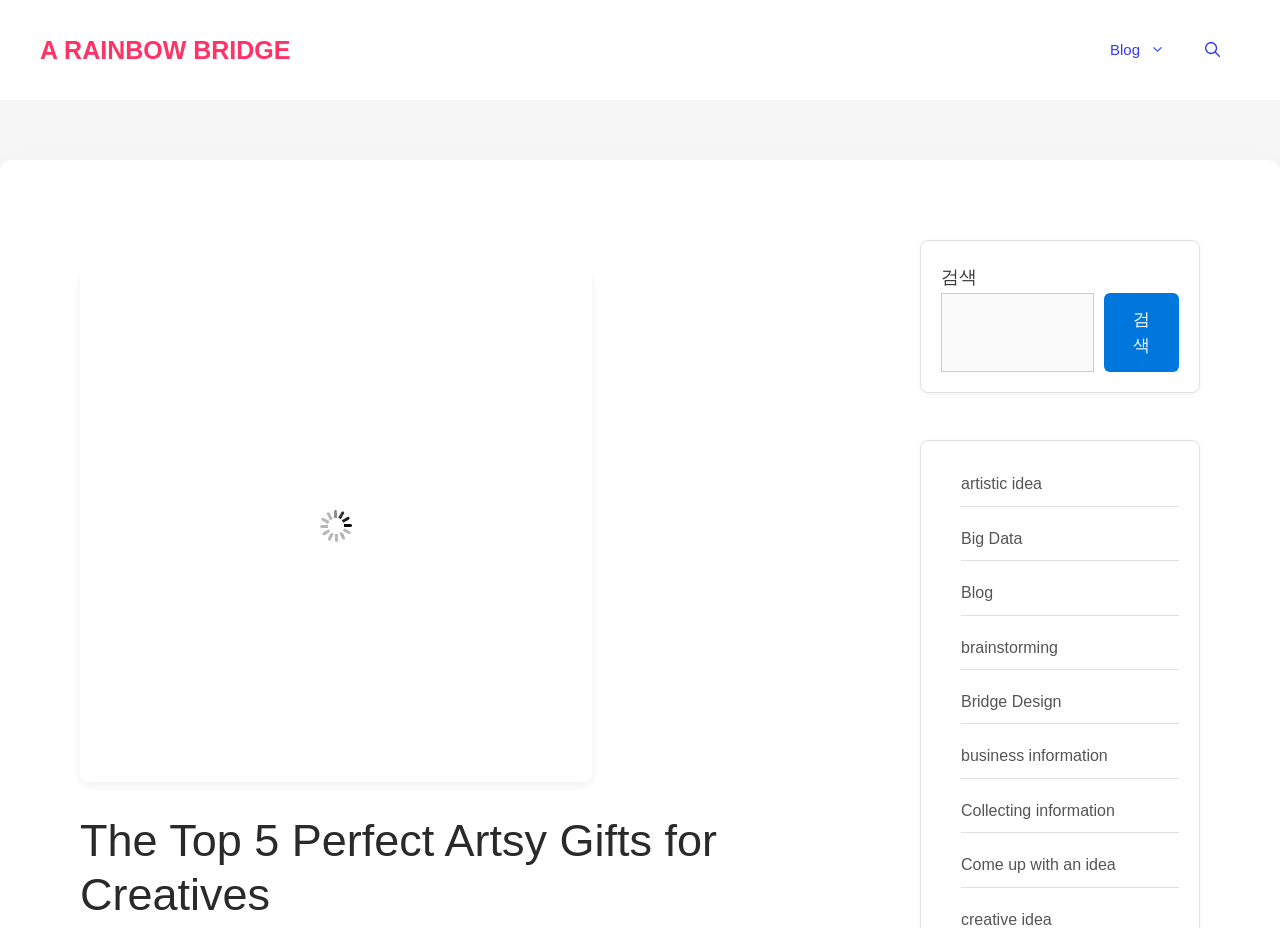What is the purpose of the search bar?
Provide a detailed and well-explained answer to the question.

I determined the purpose of the search bar by looking at the search element, which contains a static text '검색' and a searchbox, indicating that it is used for searching.